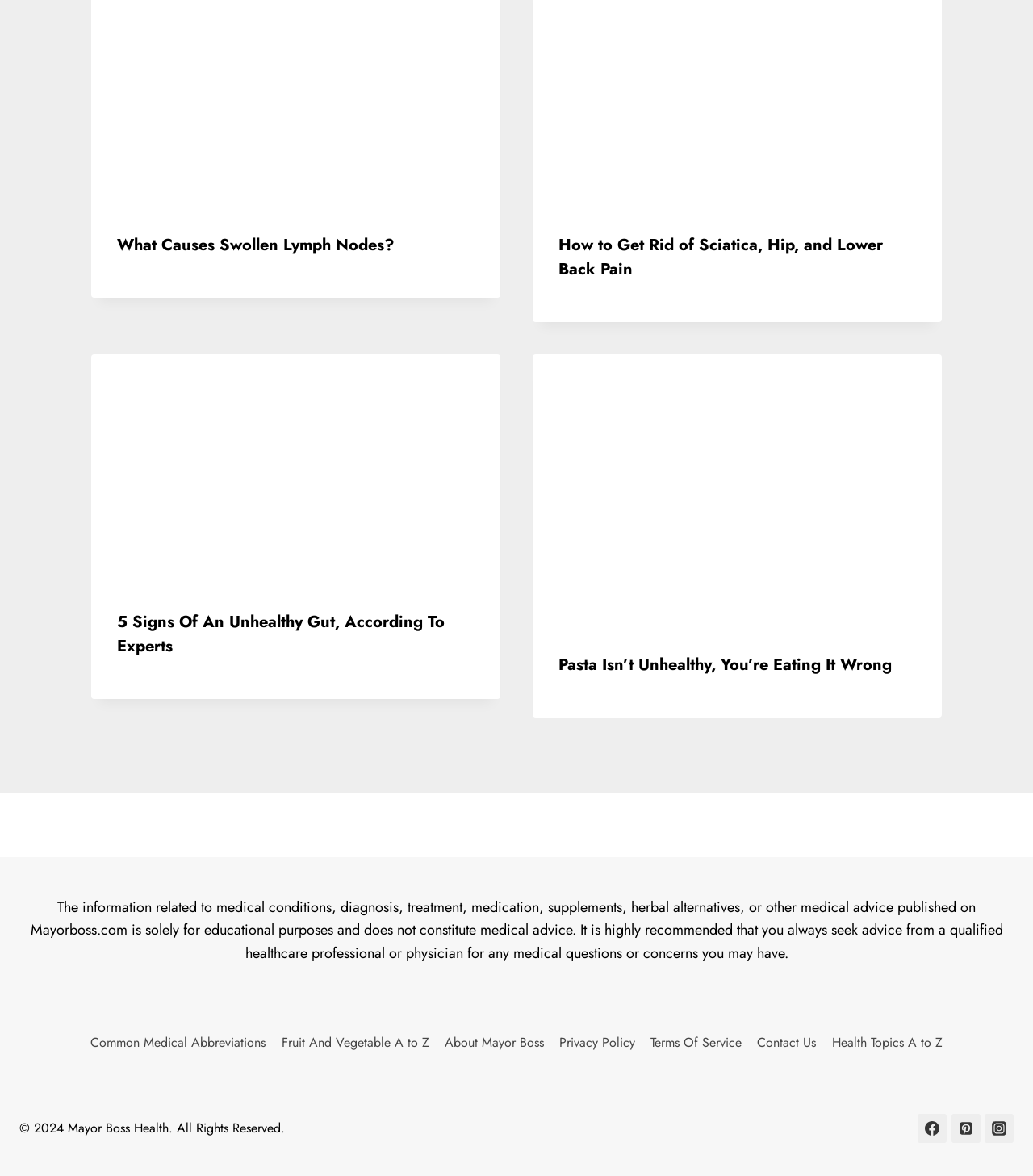From the webpage screenshot, identify the region described by Pinterest. Provide the bounding box coordinates as (top-left x, top-left y, bottom-right x, bottom-right y), with each value being a floating point number between 0 and 1.

[0.921, 0.947, 0.949, 0.972]